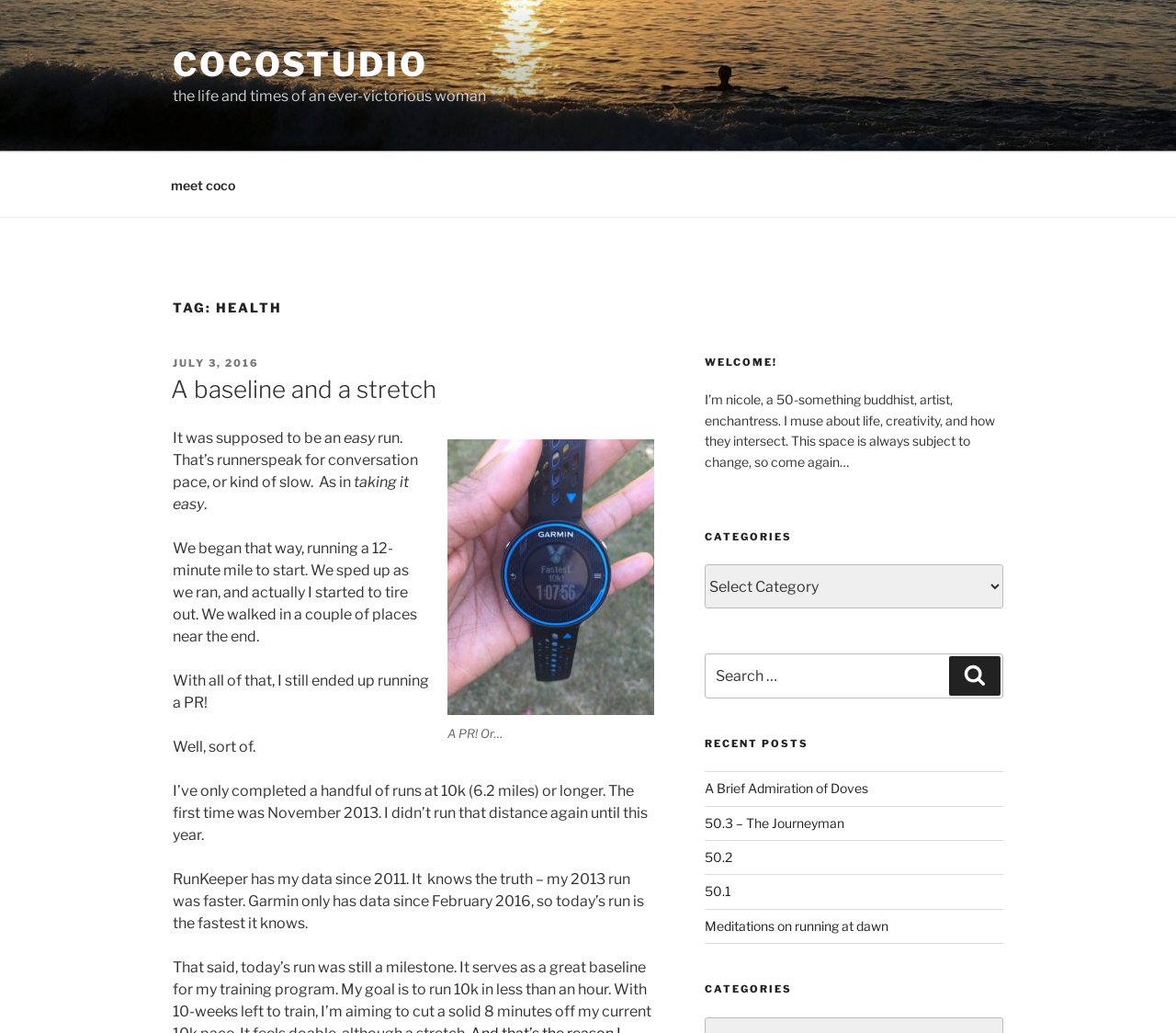What is the category of the first post?
Using the image as a reference, answer the question with a short word or phrase.

Health